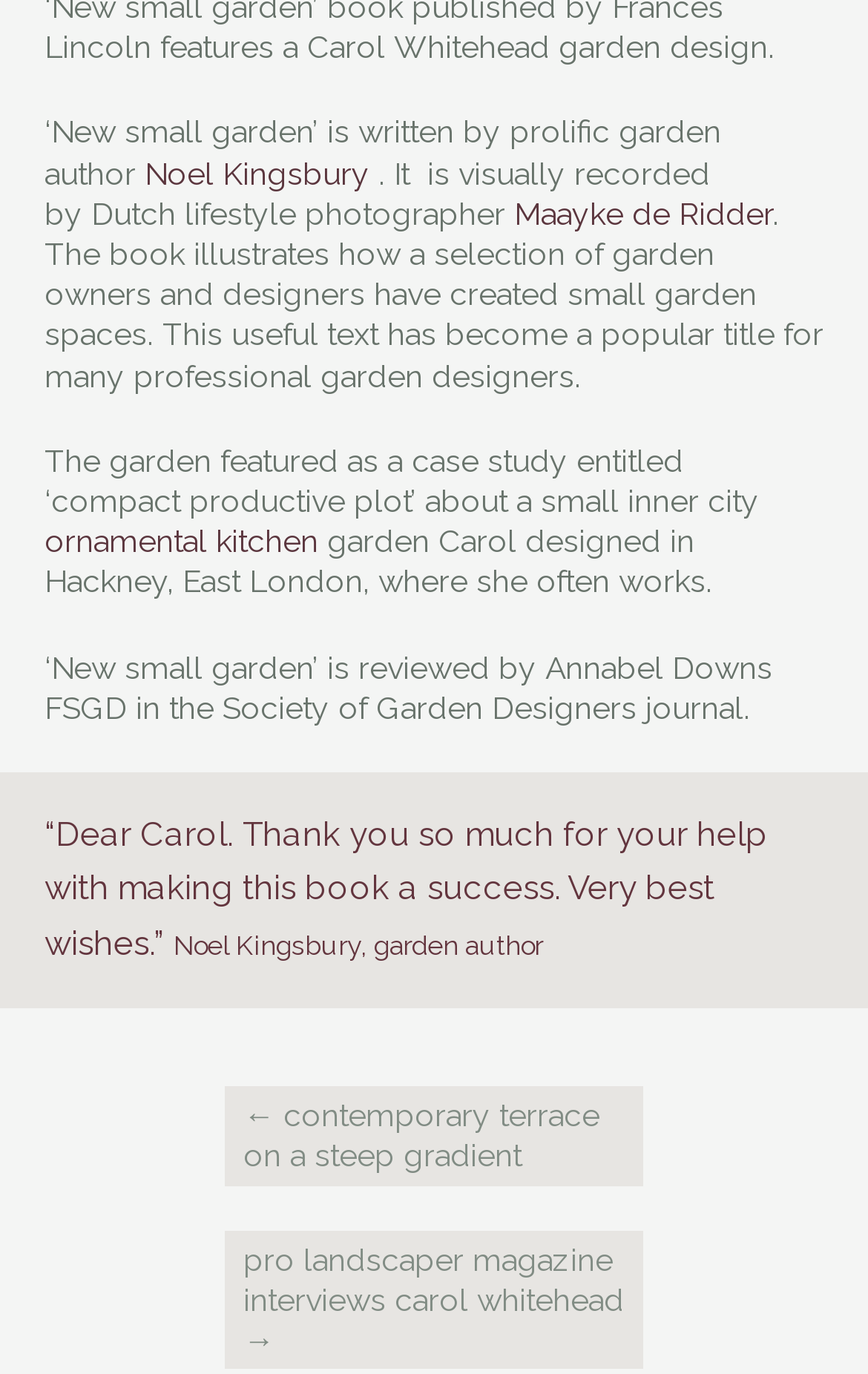Using the given element description, provide the bounding box coordinates (top-left x, top-left y, bottom-right x, bottom-right y) for the corresponding UI element in the screenshot: Noel Kingsbury

[0.185, 0.153, 0.462, 0.182]